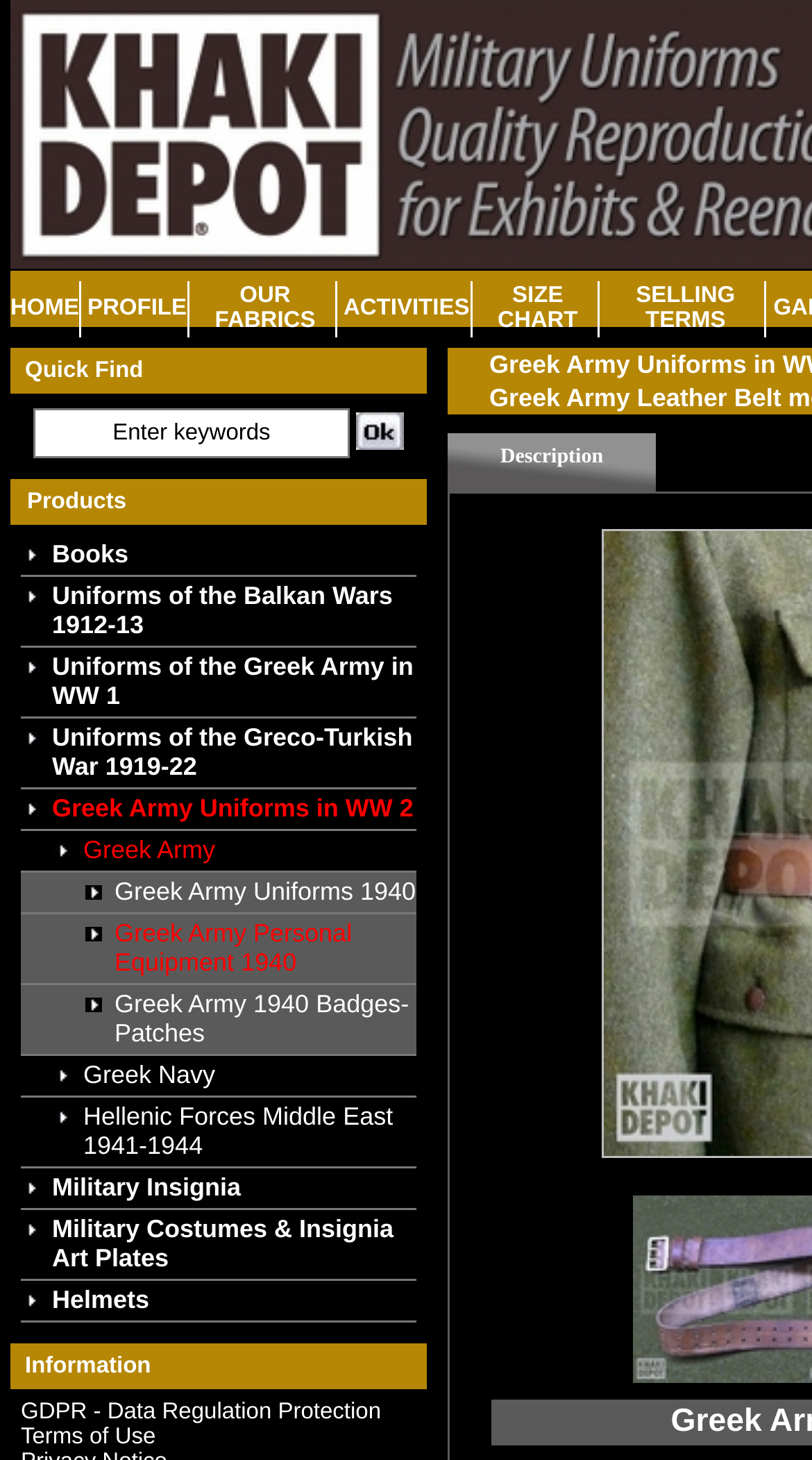Using a single word or phrase, answer the following question: 
What is the topic of the 'Books' link in the product section?

Uniforms of the Balkan Wars